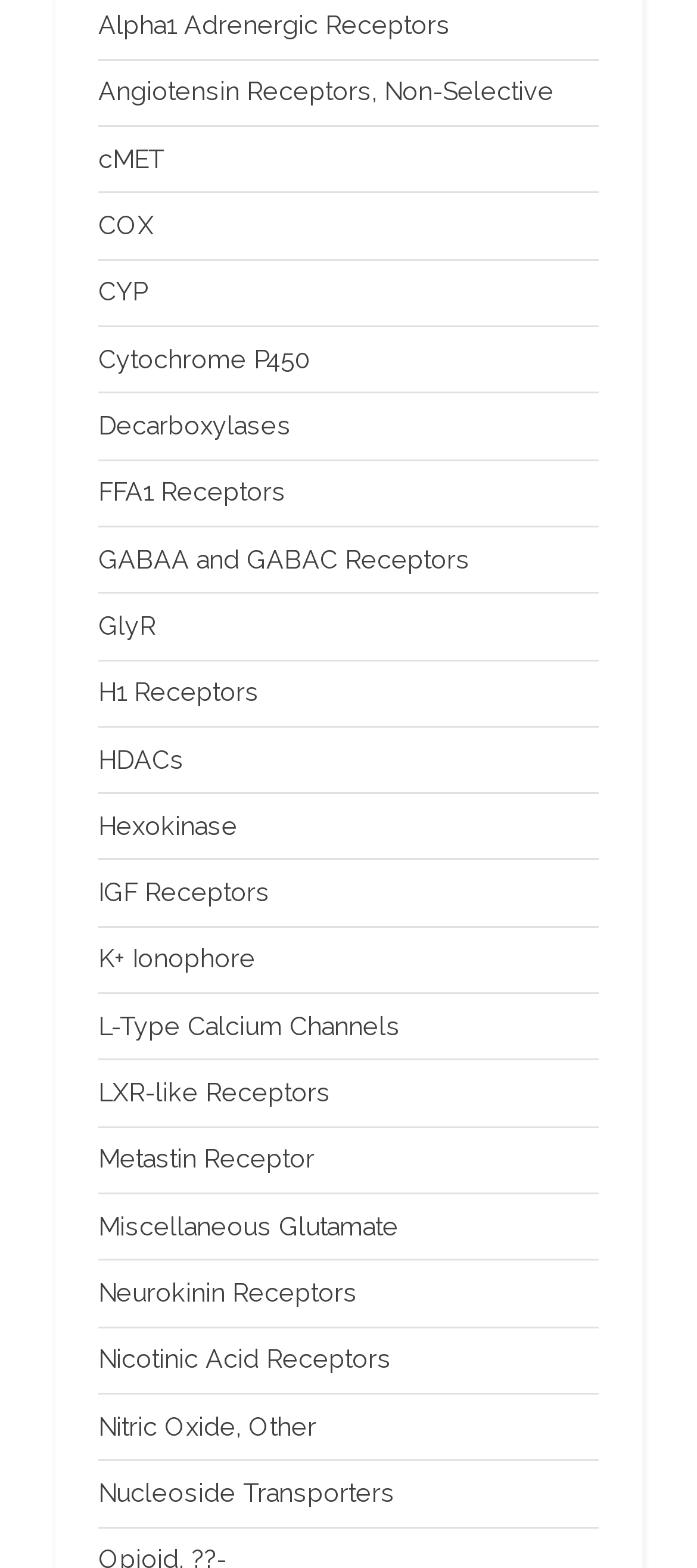Please analyze the image and provide a thorough answer to the question:
What is the first receptor listed?

The first link on the webpage is 'Alpha1 Adrenergic Receptors', which is located at the top-left corner of the page with a bounding box of [0.141, 0.007, 0.646, 0.025].